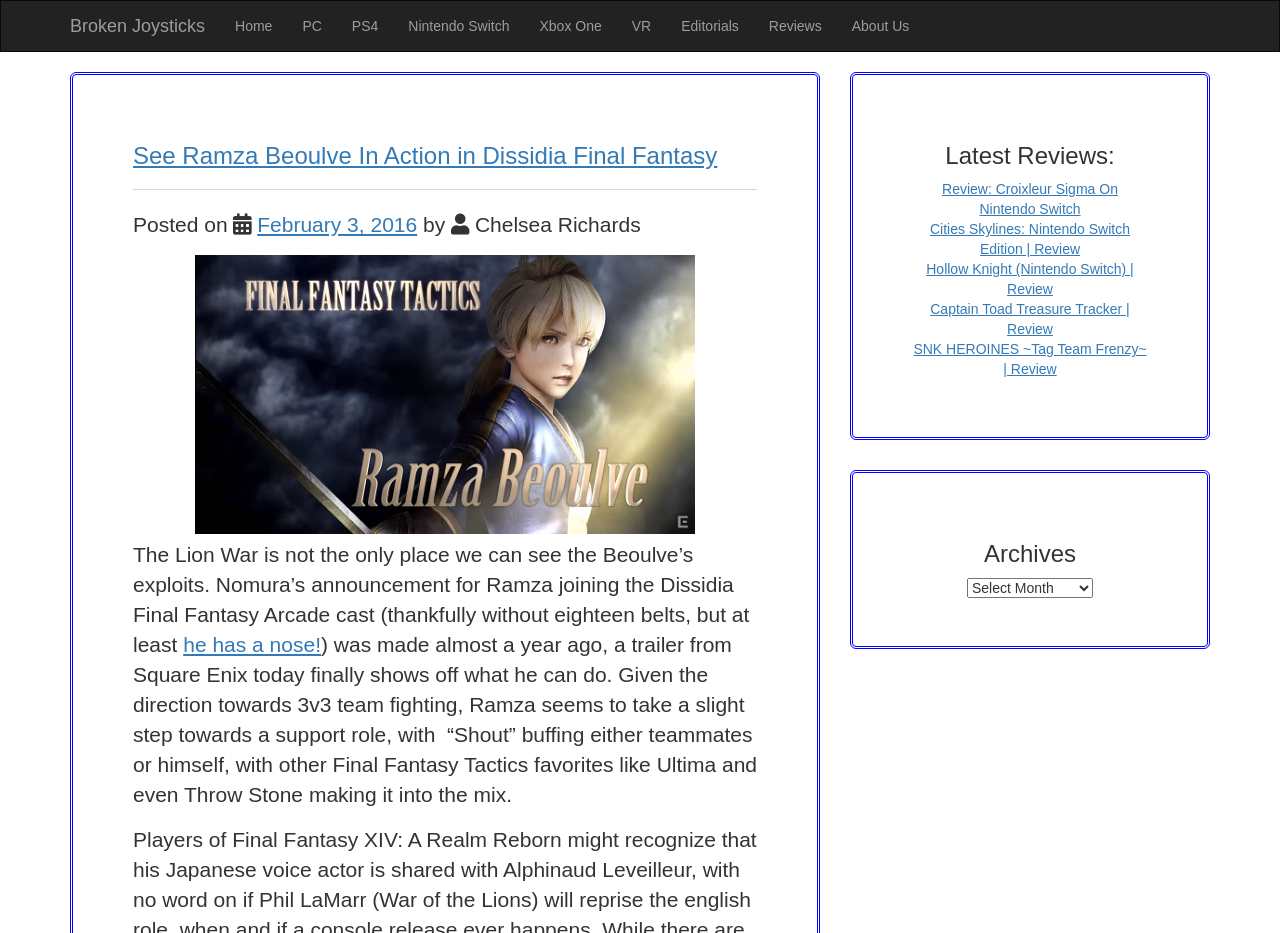Provide the bounding box coordinates, formatted as (top-left x, top-left y, bottom-right x, bottom-right y), with all values being floating point numbers between 0 and 1. Identify the bounding box of the UI element that matches the description: February 3, 2016

[0.201, 0.229, 0.326, 0.253]